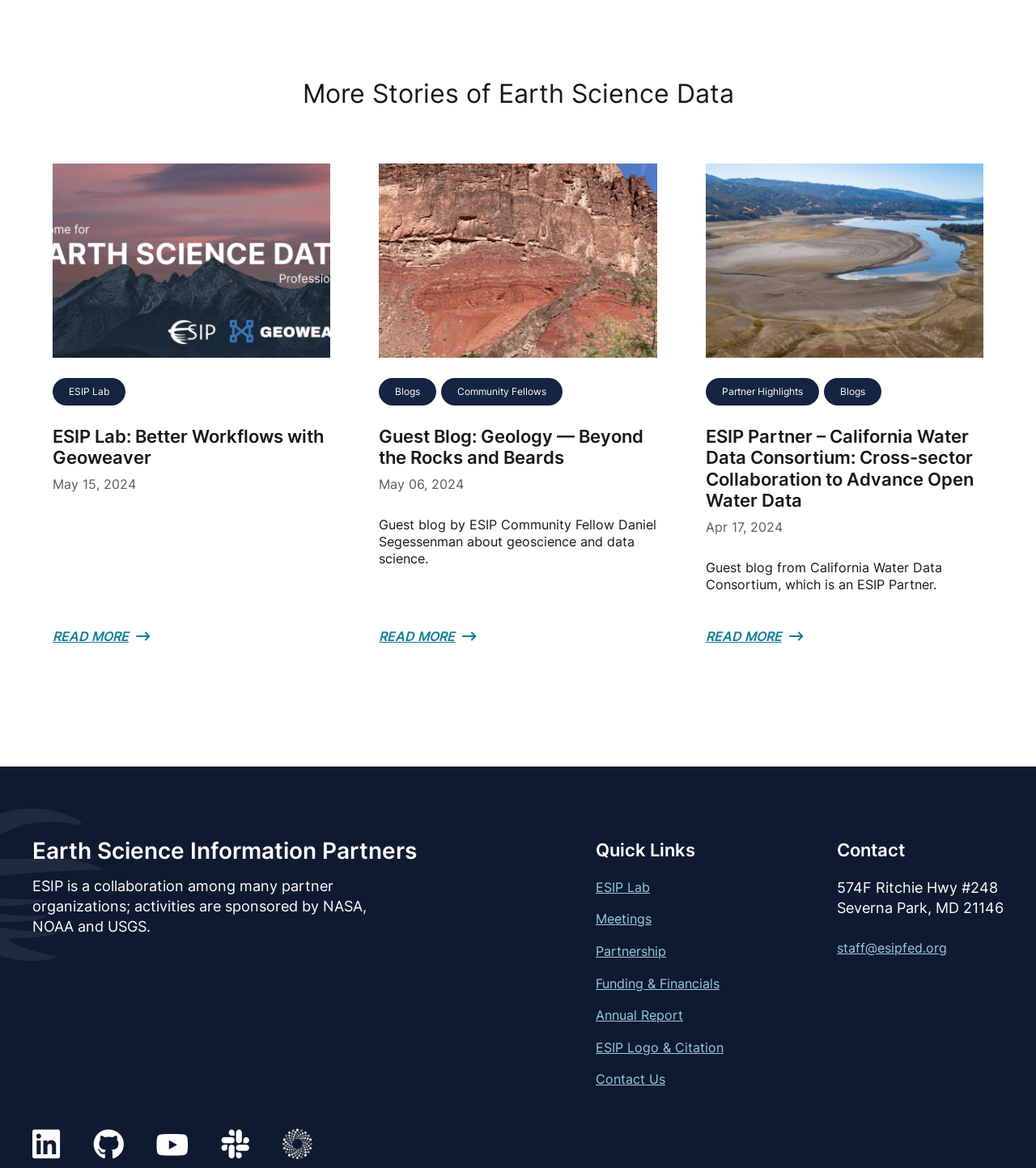Please identify the bounding box coordinates of the element's region that needs to be clicked to fulfill the following instruction: "Leave a comment". The bounding box coordinates should consist of four float numbers between 0 and 1, i.e., [left, top, right, bottom].

None